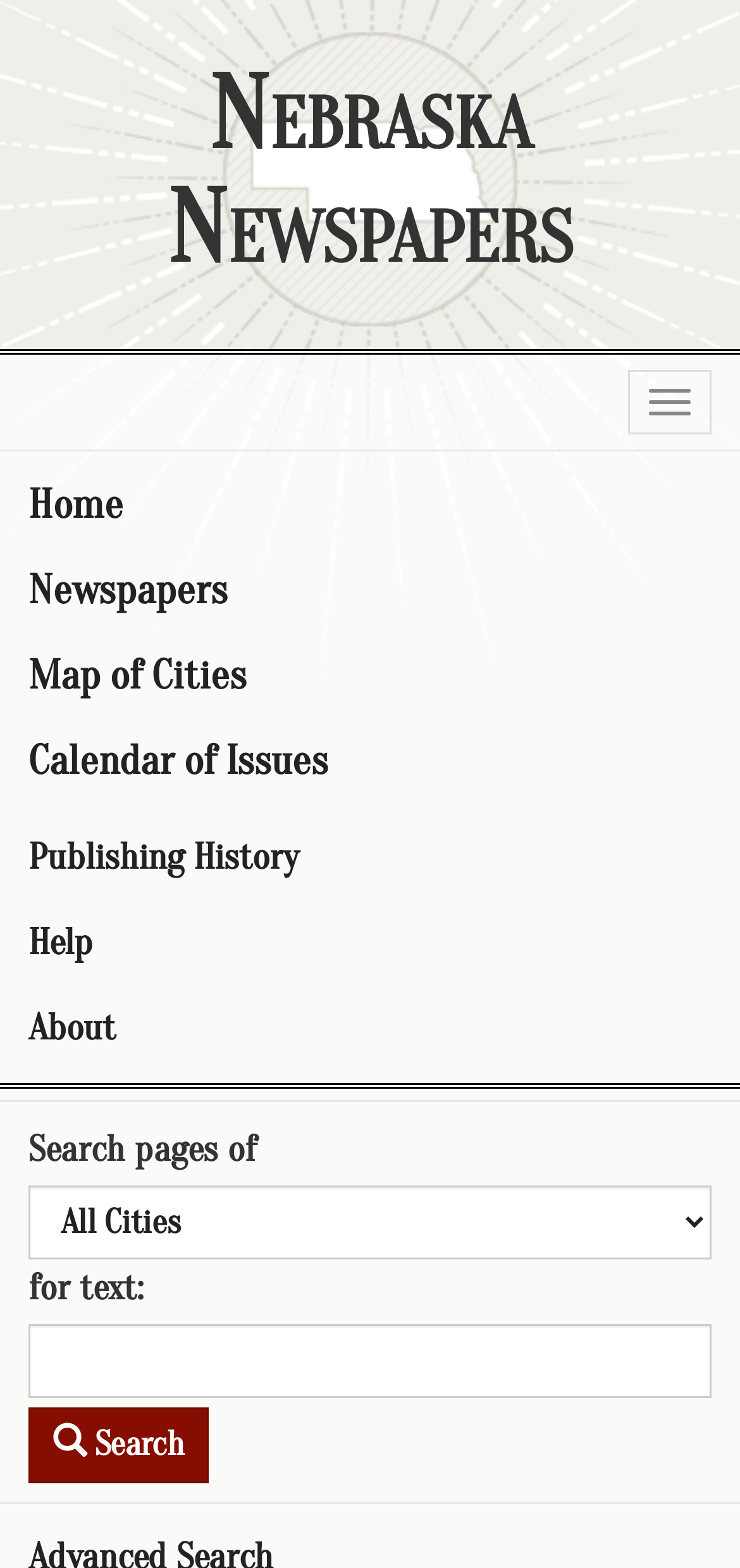Provide a one-word or short-phrase answer to the question:
Is the navigation menu expanded?

No